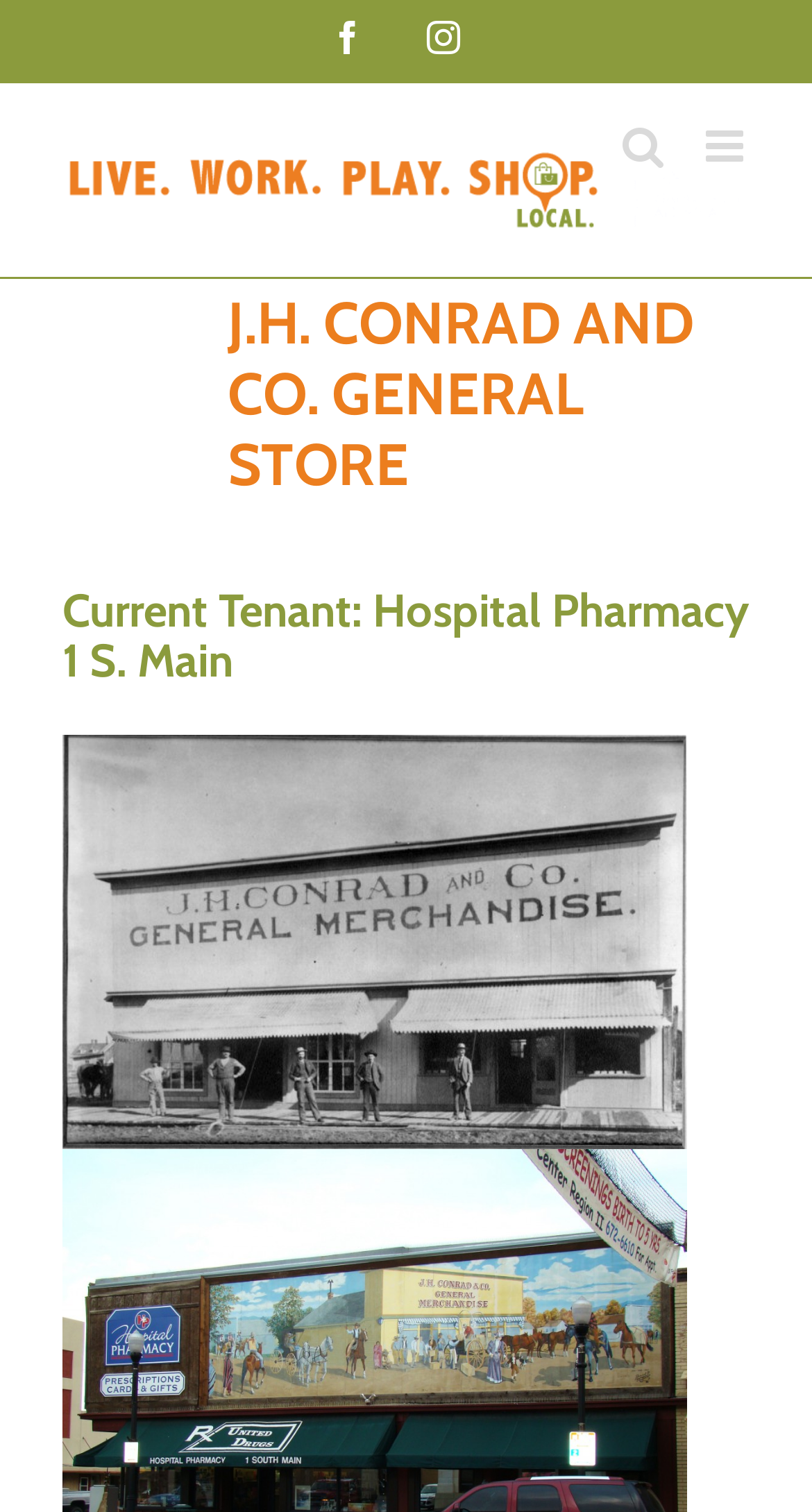Please examine the image and answer the question with a detailed explanation:
How many social media links are there?

I counted the number of social media links by looking at the top section of the webpage, where I found two links, one for Facebook and one for Instagram.